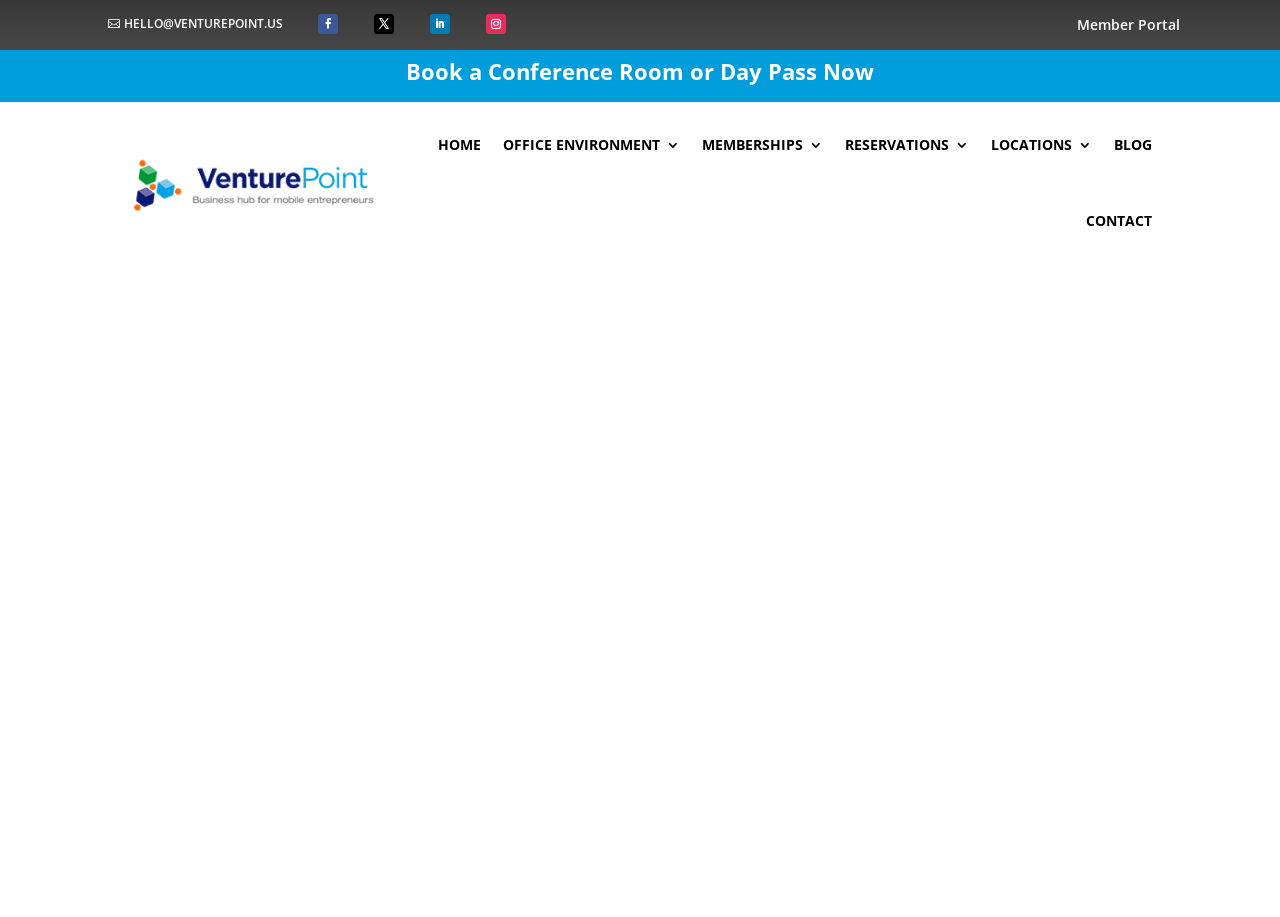Identify the bounding box coordinates of the region I need to click to complete this instruction: "Click on the VenturePoint logo".

[0.1, 0.166, 0.294, 0.233]